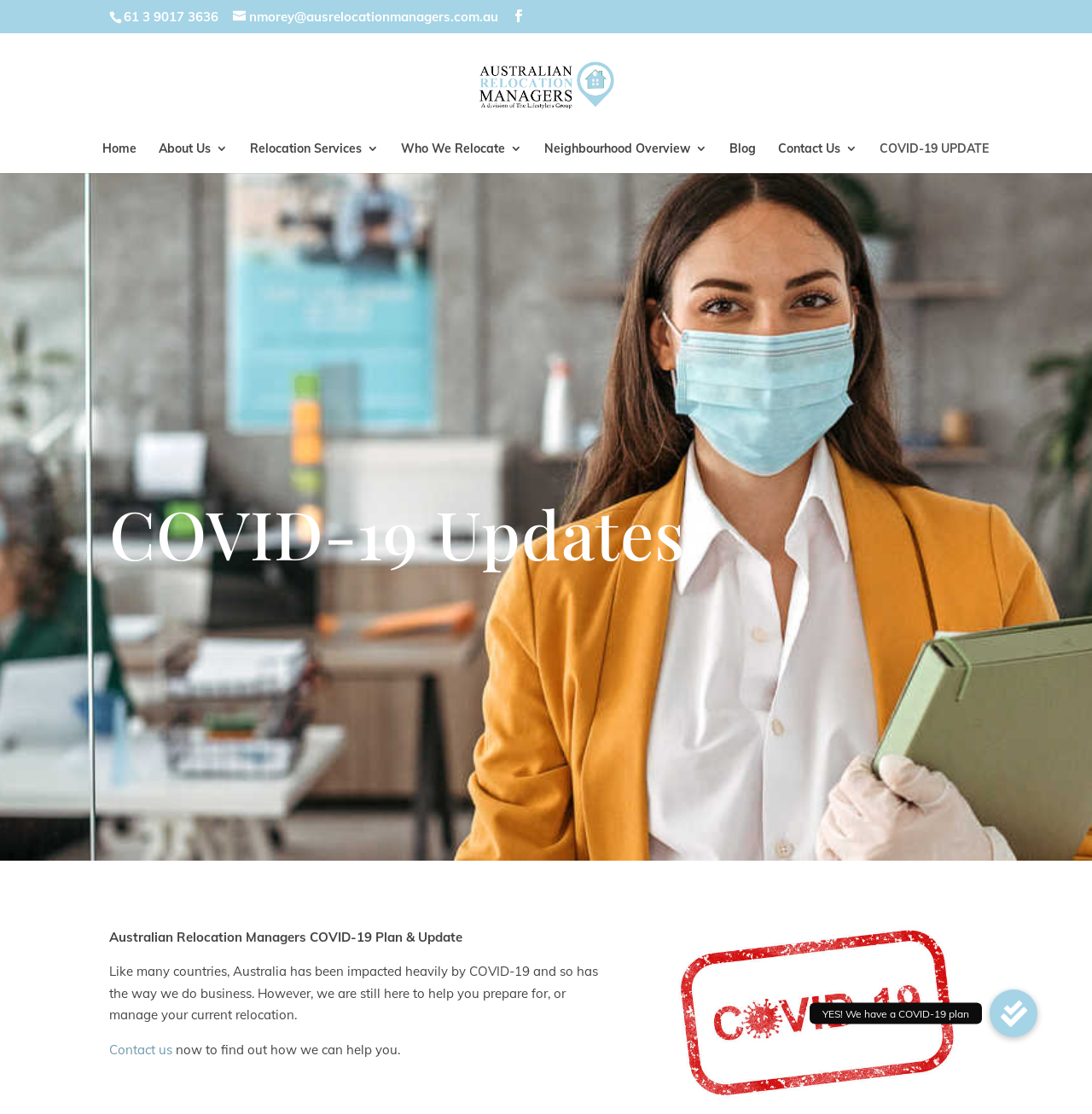Locate the bounding box coordinates of the element to click to perform the following action: 'Send an email to the relocation manager'. The coordinates should be given as four float values between 0 and 1, in the form of [left, top, right, bottom].

[0.213, 0.008, 0.456, 0.022]